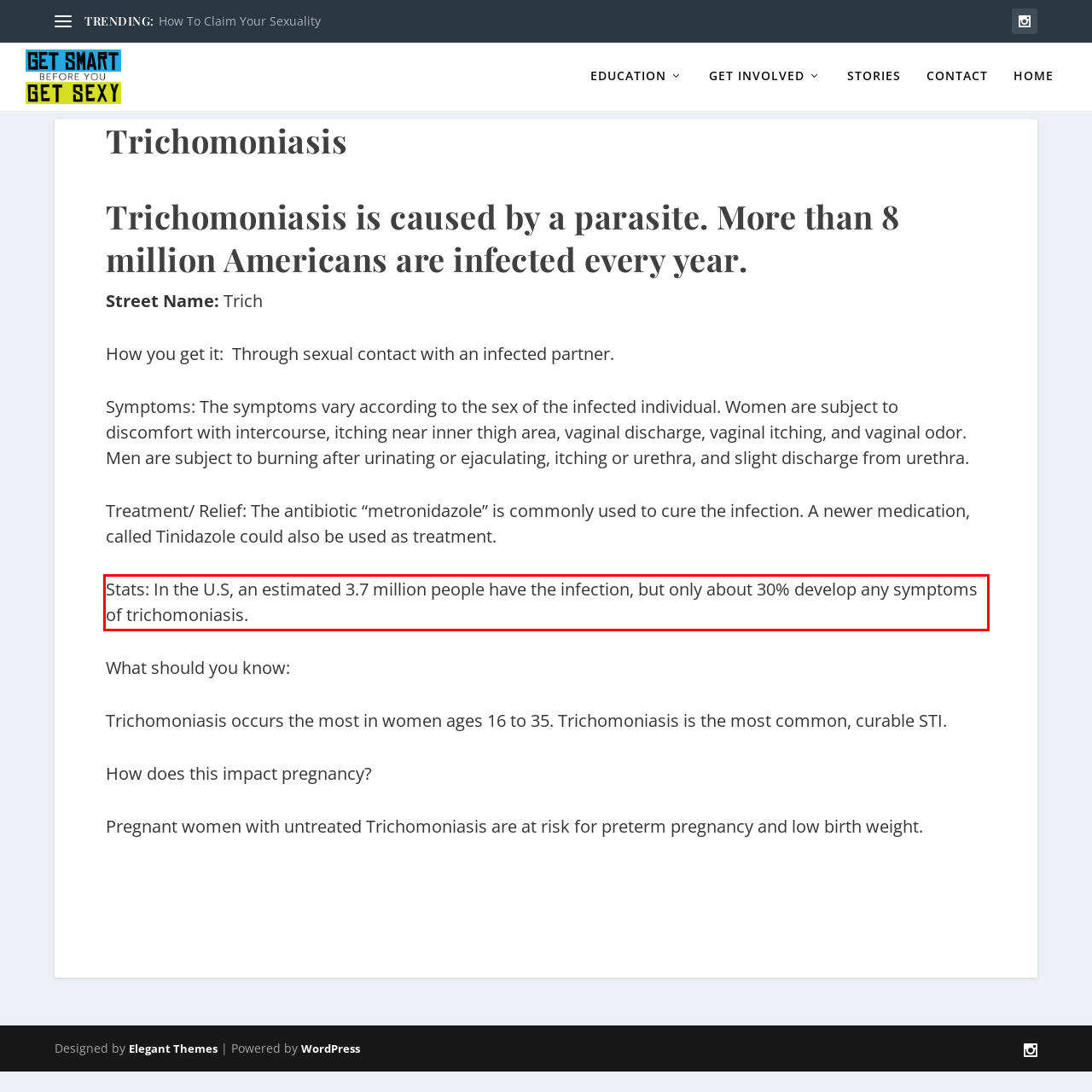Given a screenshot of a webpage, locate the red bounding box and extract the text it encloses.

Stats: In the U.S, an estimated 3.7 million people have the infection, but only about 30% develop any symptoms of trichomoniasis.